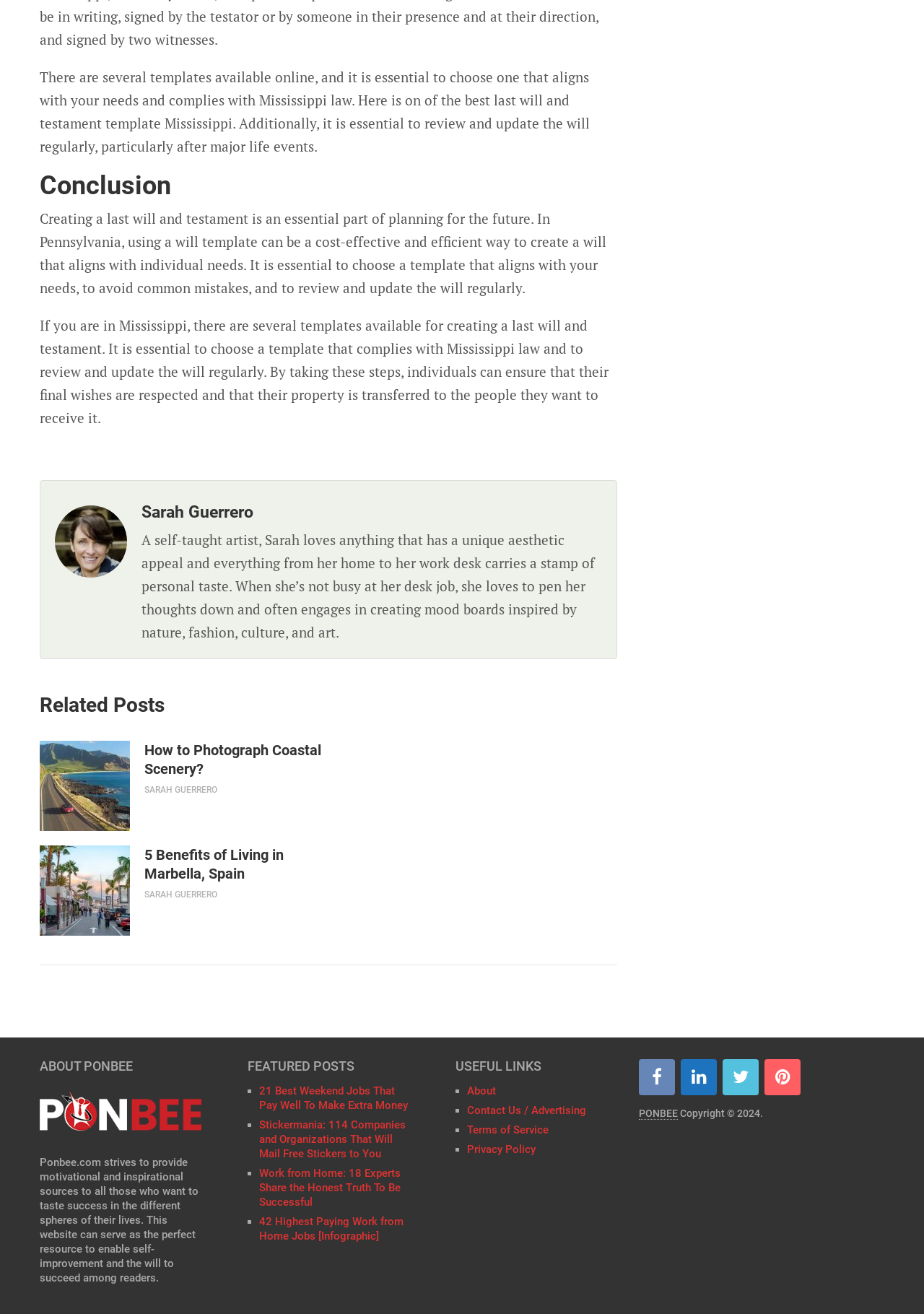Specify the bounding box coordinates of the area to click in order to execute this command: 'read about the author'. The coordinates should consist of four float numbers ranging from 0 to 1, and should be formatted as [left, top, right, bottom].

[0.138, 0.382, 0.652, 0.397]